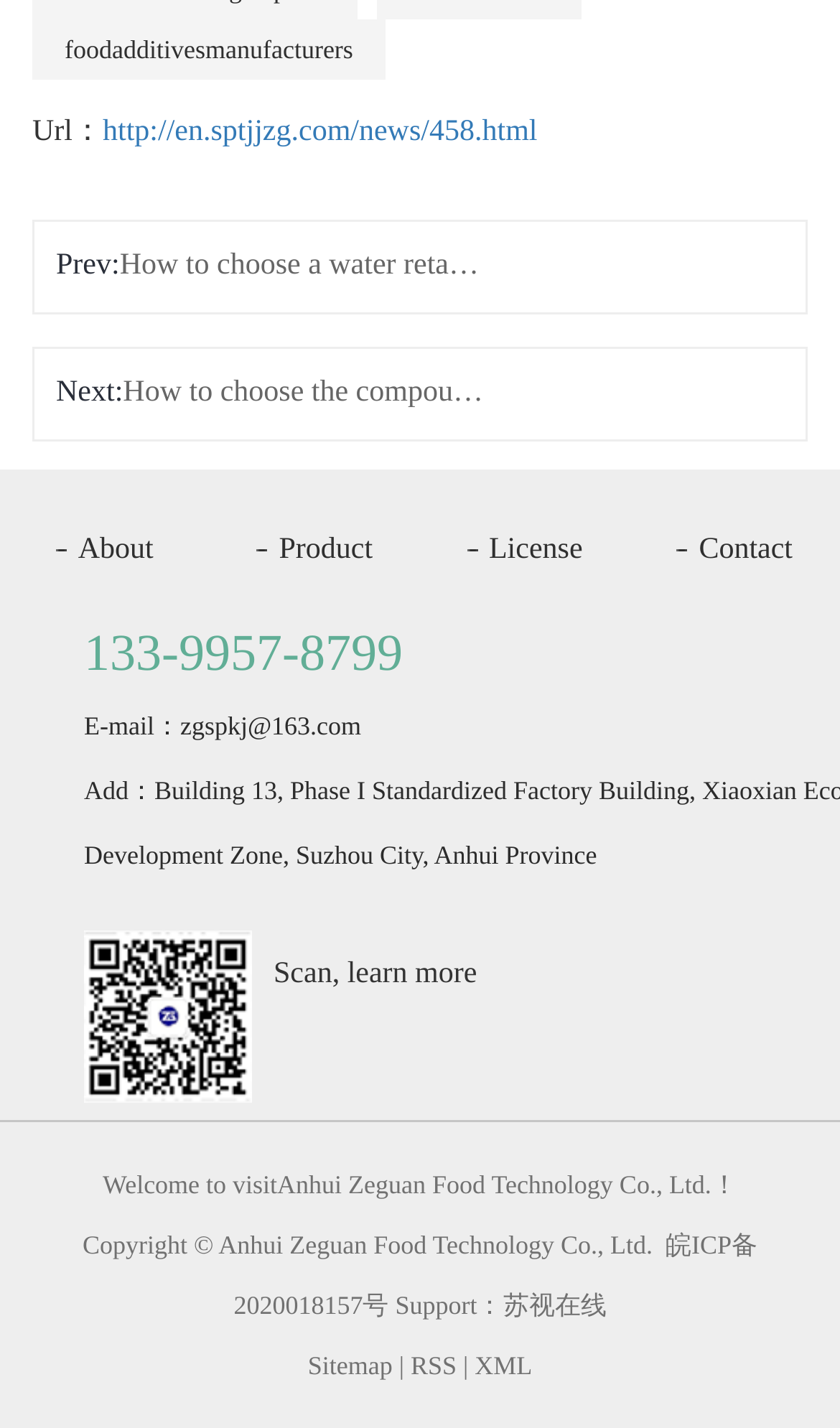Specify the bounding box coordinates of the element's region that should be clicked to achieve the following instruction: "Visit the food additives manufacturers page". The bounding box coordinates consist of four float numbers between 0 and 1, in the format [left, top, right, bottom].

[0.038, 0.013, 0.459, 0.055]